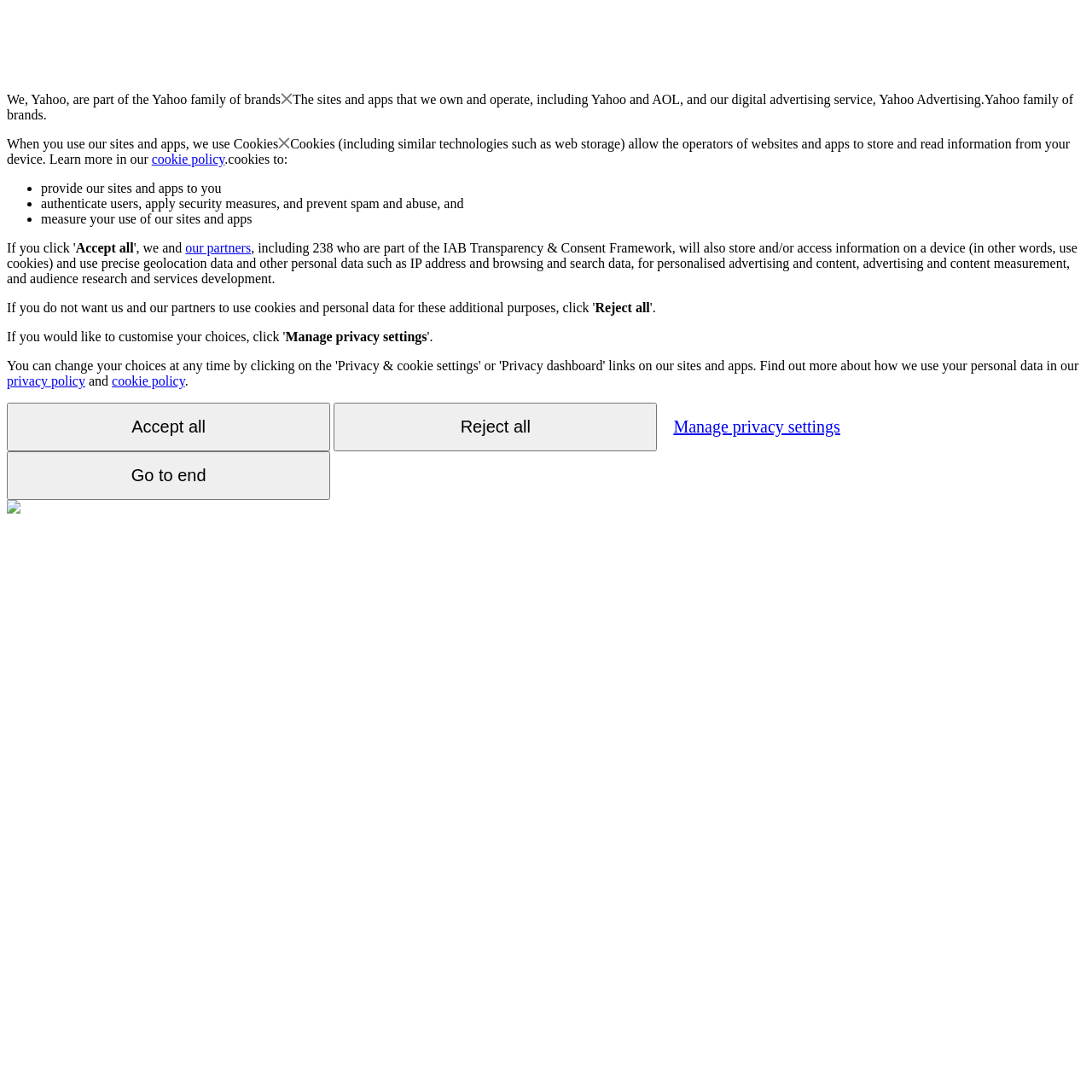Indicate the bounding box coordinates of the element that must be clicked to execute the instruction: "View the 'cookie policy'". The coordinates should be given as four float numbers between 0 and 1, i.e., [left, top, right, bottom].

[0.102, 0.342, 0.169, 0.355]